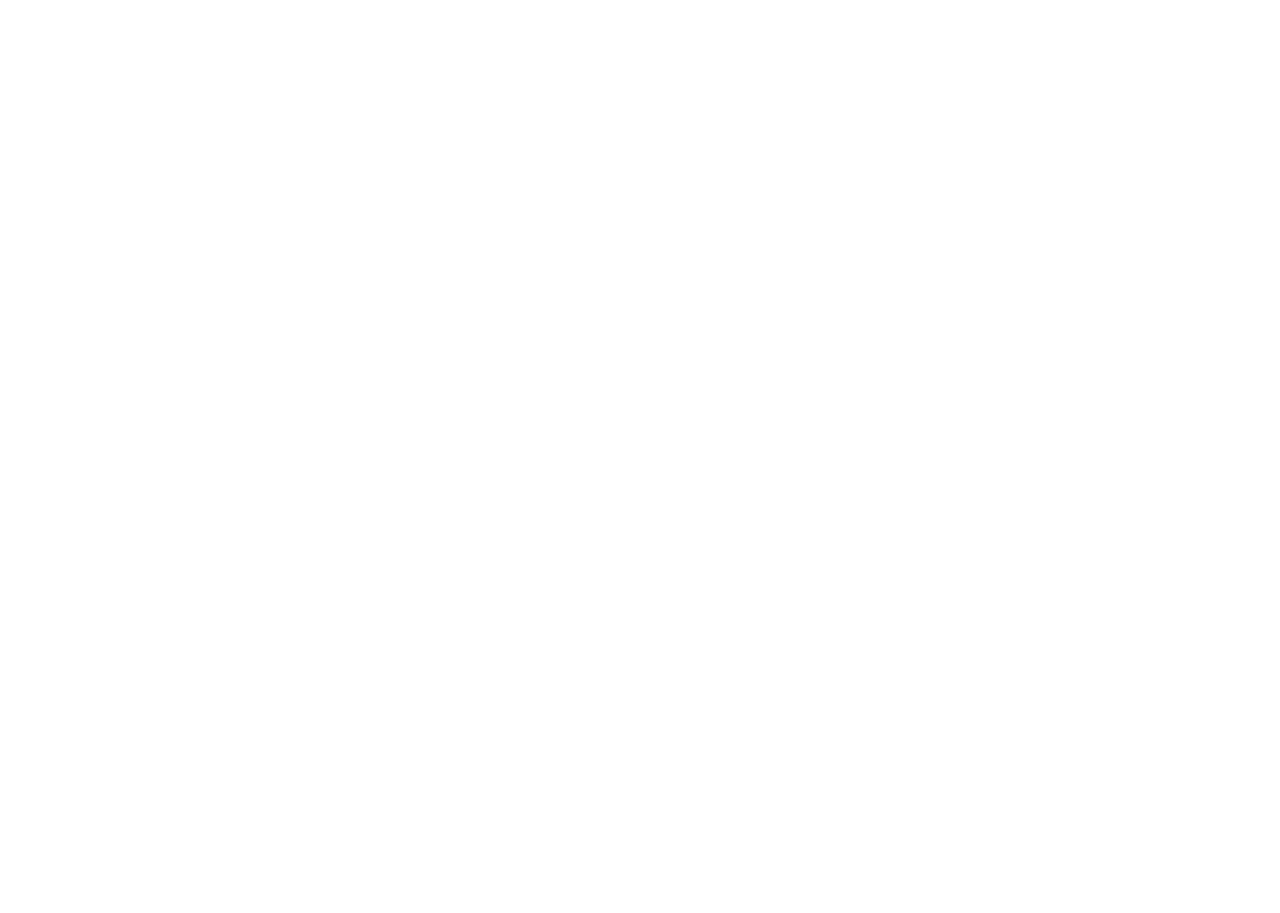What is the main purpose of Stovendo's solutions?
Please provide a comprehensive answer based on the information in the image.

Based on the text 'With Stovendo’s solutions, you can manage and update product information across all your channels from a single dashboard.', it can be inferred that the main purpose of Stovendo's solutions is to manage product information.